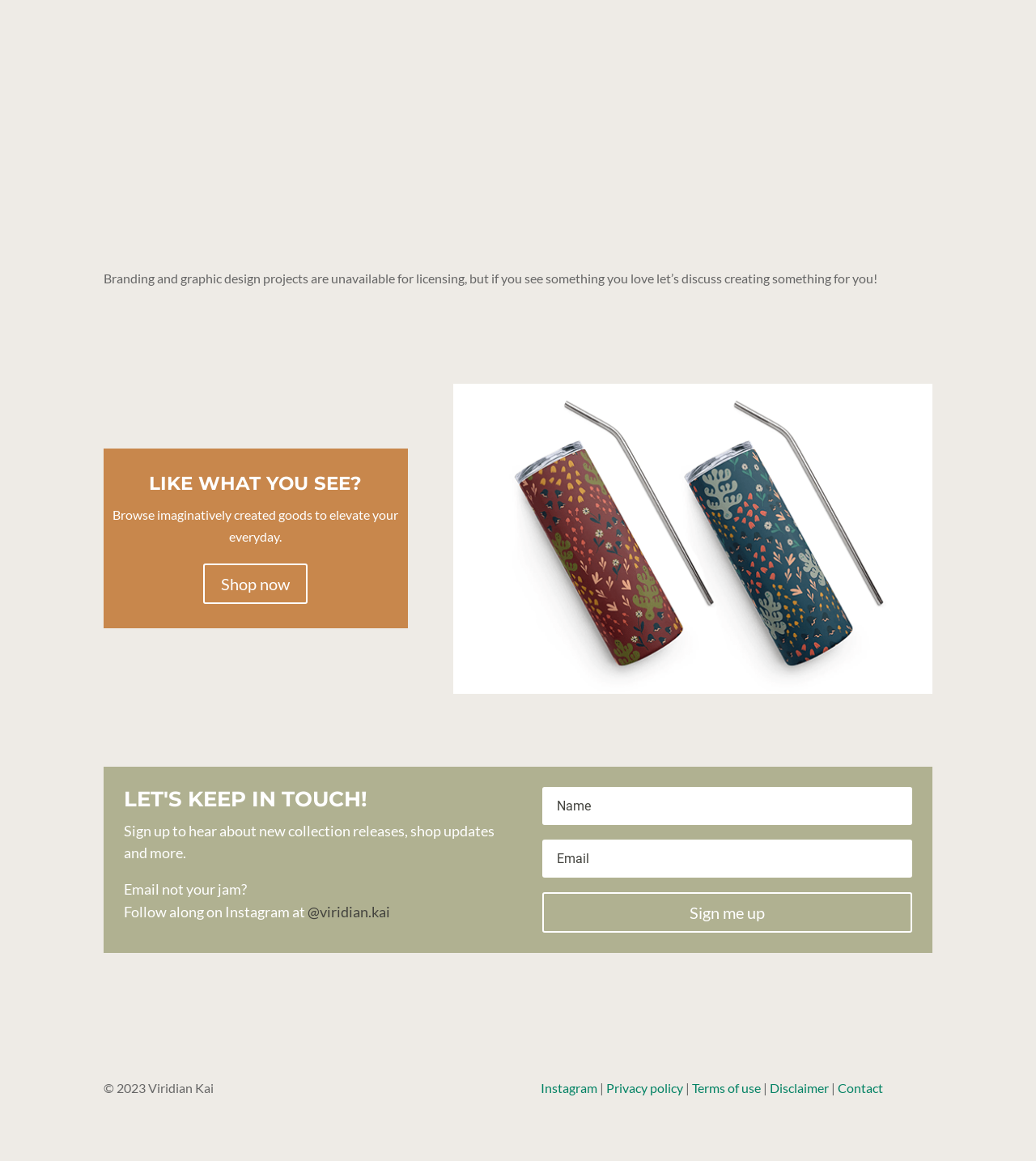Please specify the bounding box coordinates of the clickable section necessary to execute the following command: "Visit the Instagram page".

[0.522, 0.931, 0.577, 0.944]